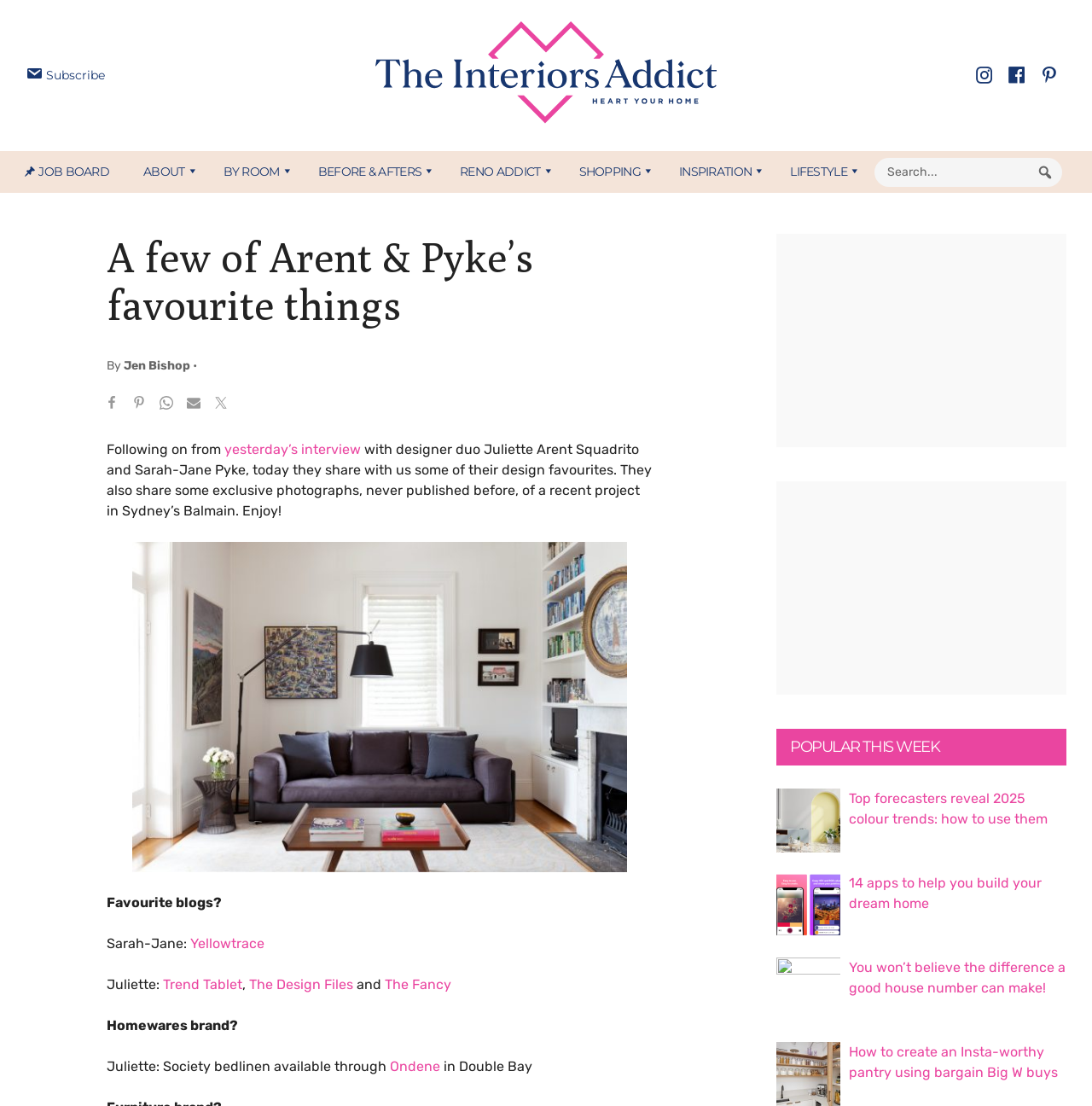Can you identify the bounding box coordinates of the clickable region needed to carry out this instruction: 'Share the article on Facebook'? The coordinates should be four float numbers within the range of 0 to 1, stated as [left, top, right, bottom].

[0.09, 0.354, 0.115, 0.379]